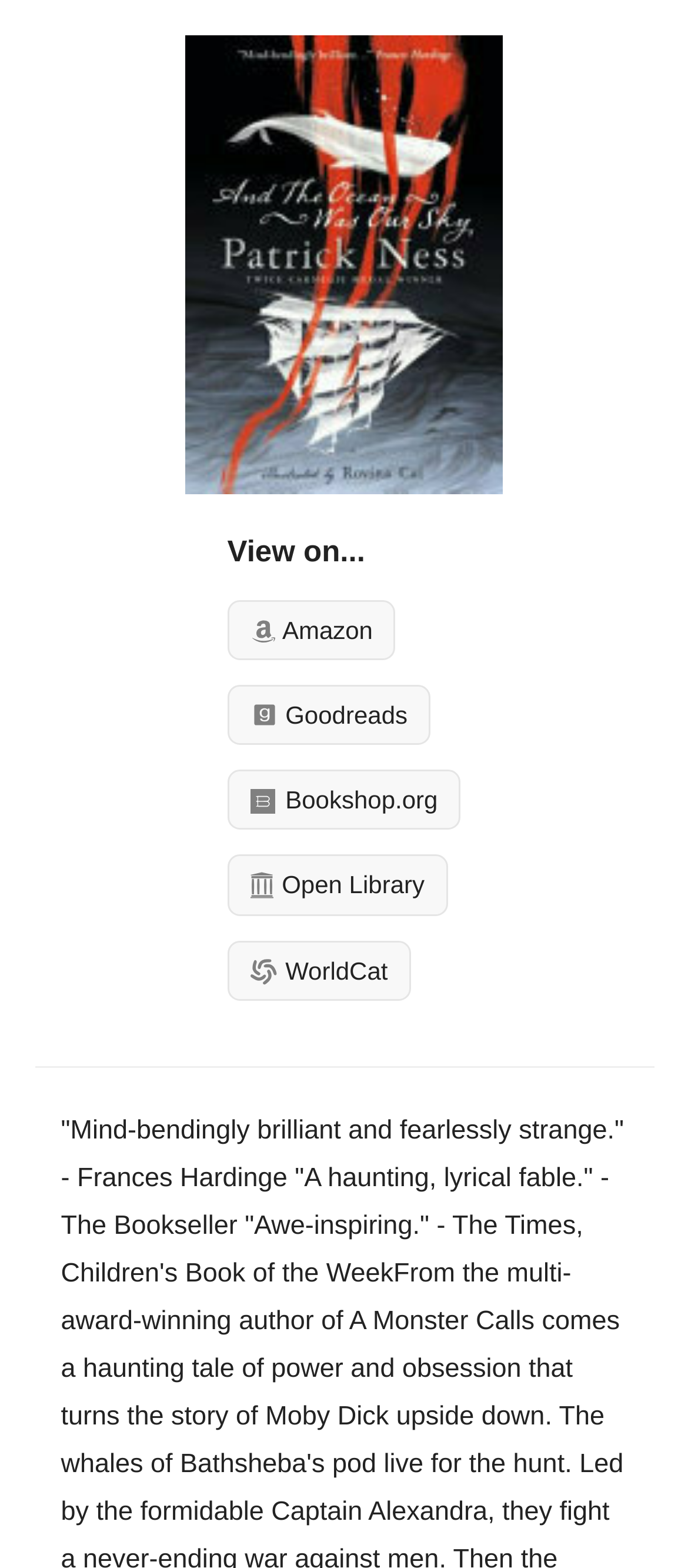How many image elements are there?
From the image, provide a succinct answer in one word or a short phrase.

5